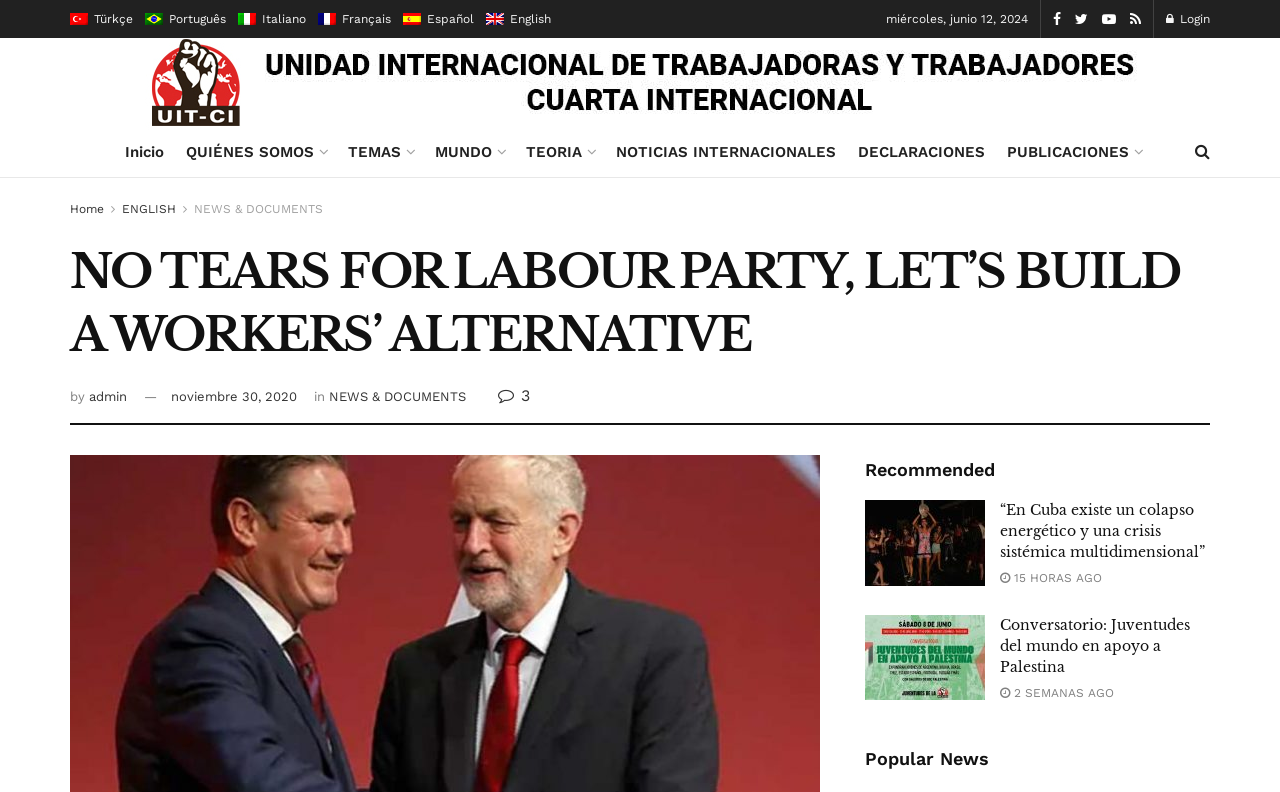Give a concise answer of one word or phrase to the question: 
How many articles are displayed under the 'Recommended' section?

2